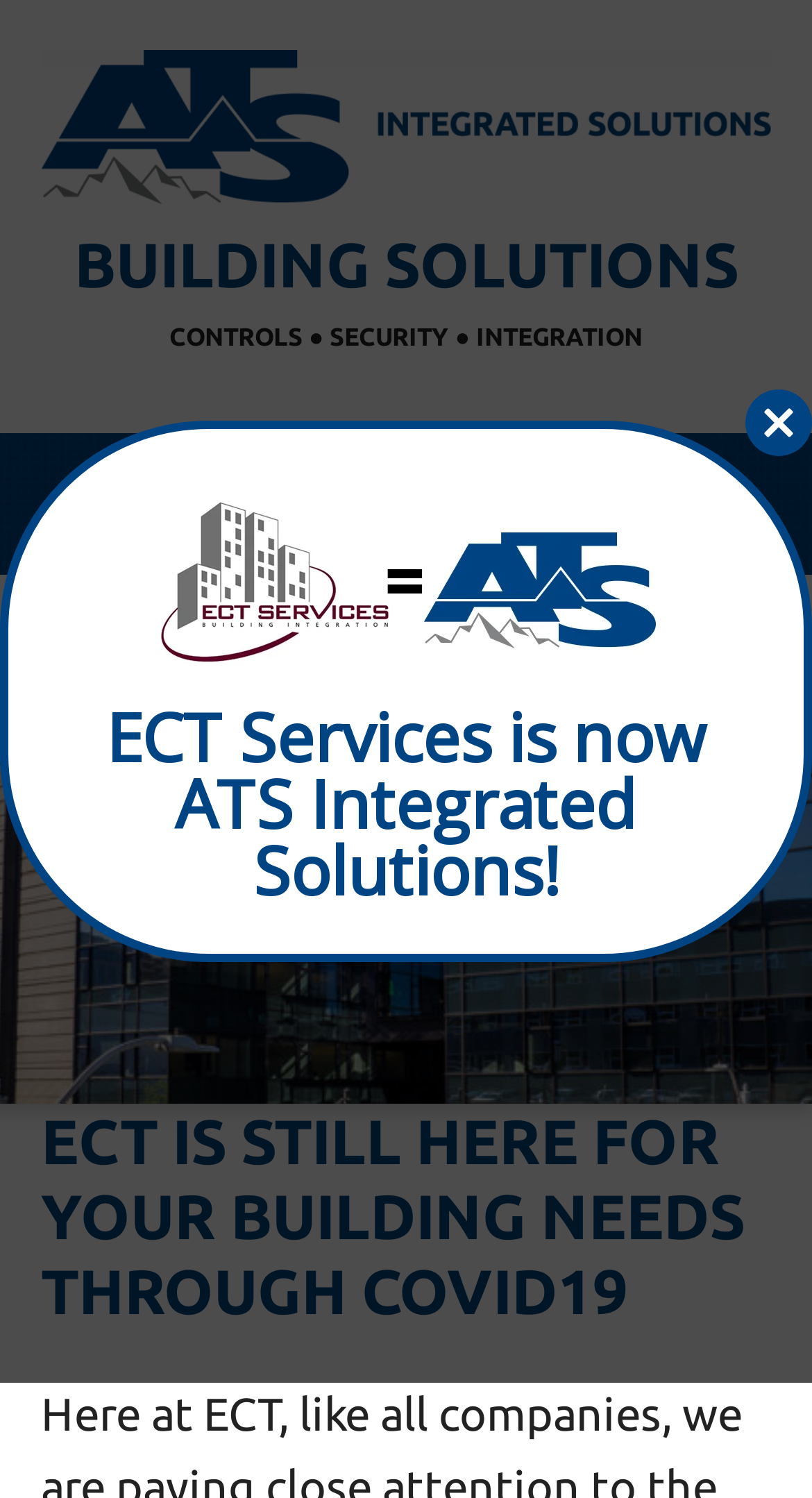From the details in the image, provide a thorough response to the question: What services does the company provide?

I found the services provided by the company by looking at the static text 'CONTROLS ● SECURITY ● INTEGRATION' which is located below the company name, suggesting it's a brief description of their services.